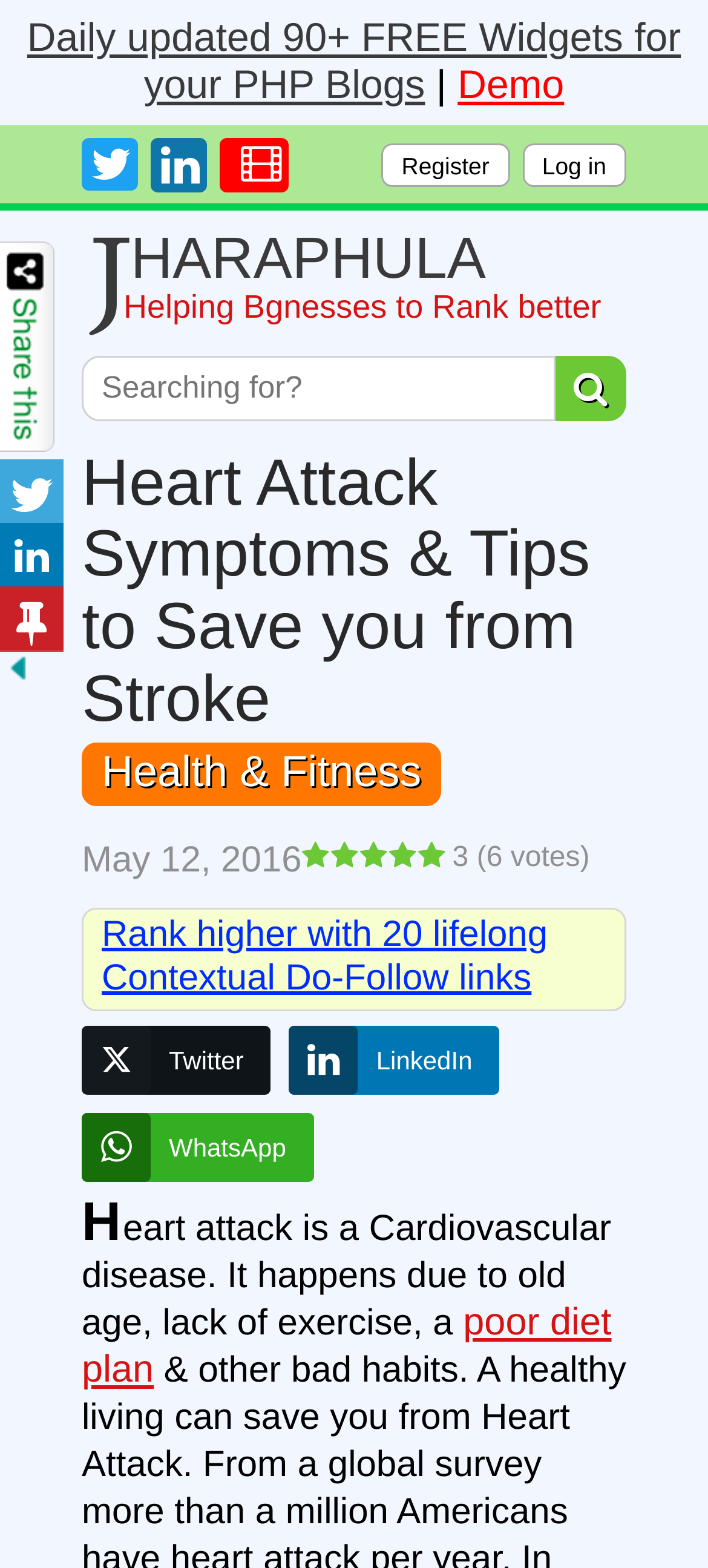Locate the bounding box coordinates of the area where you should click to accomplish the instruction: "Register for an account".

[0.539, 0.091, 0.719, 0.119]